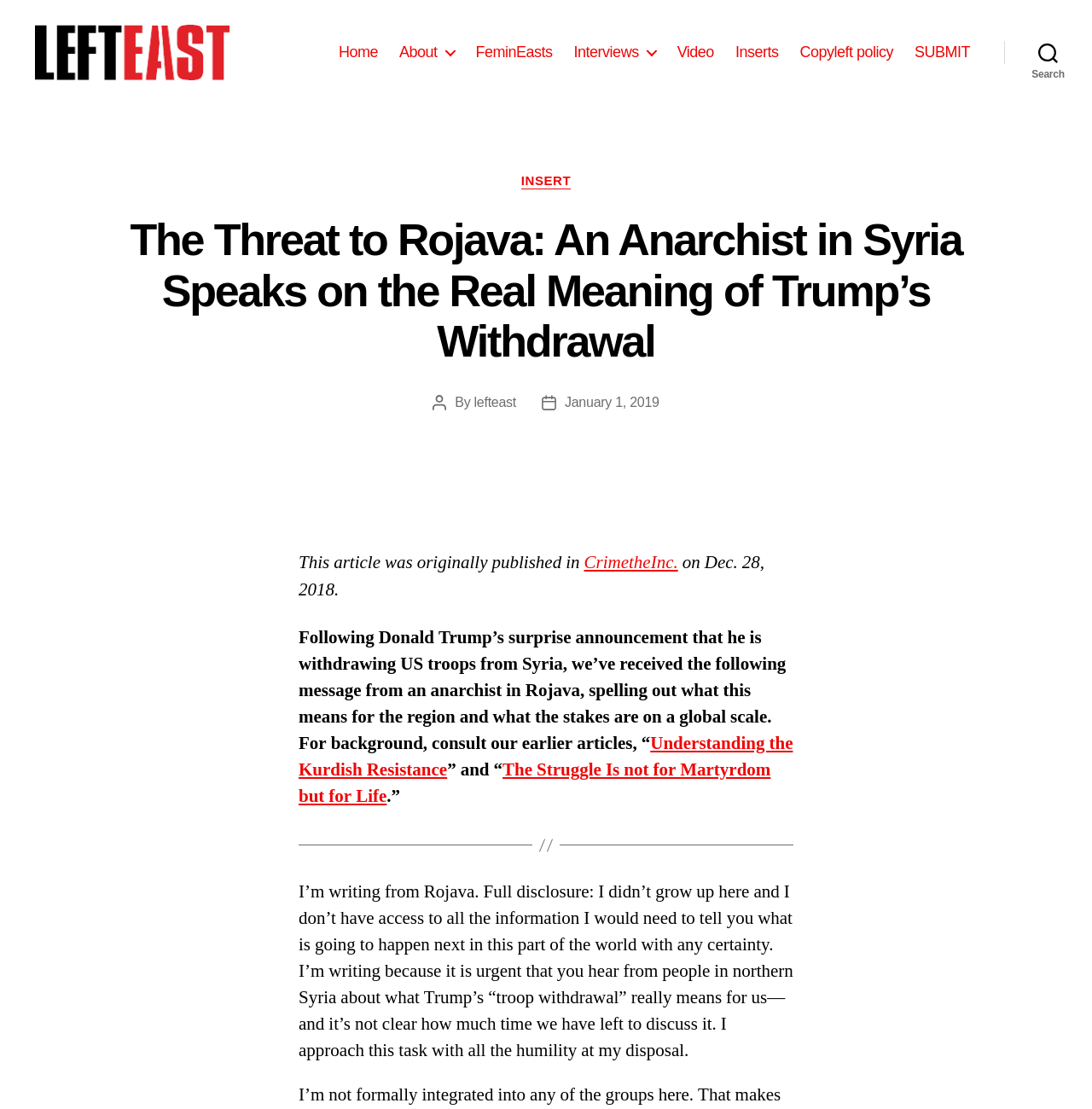Bounding box coordinates are to be given in the format (top-left x, top-left y, bottom-right x, bottom-right y). All values must be floating point numbers between 0 and 1. Provide the bounding box coordinate for the UI element described as: January 1, 2019

[0.517, 0.358, 0.604, 0.371]